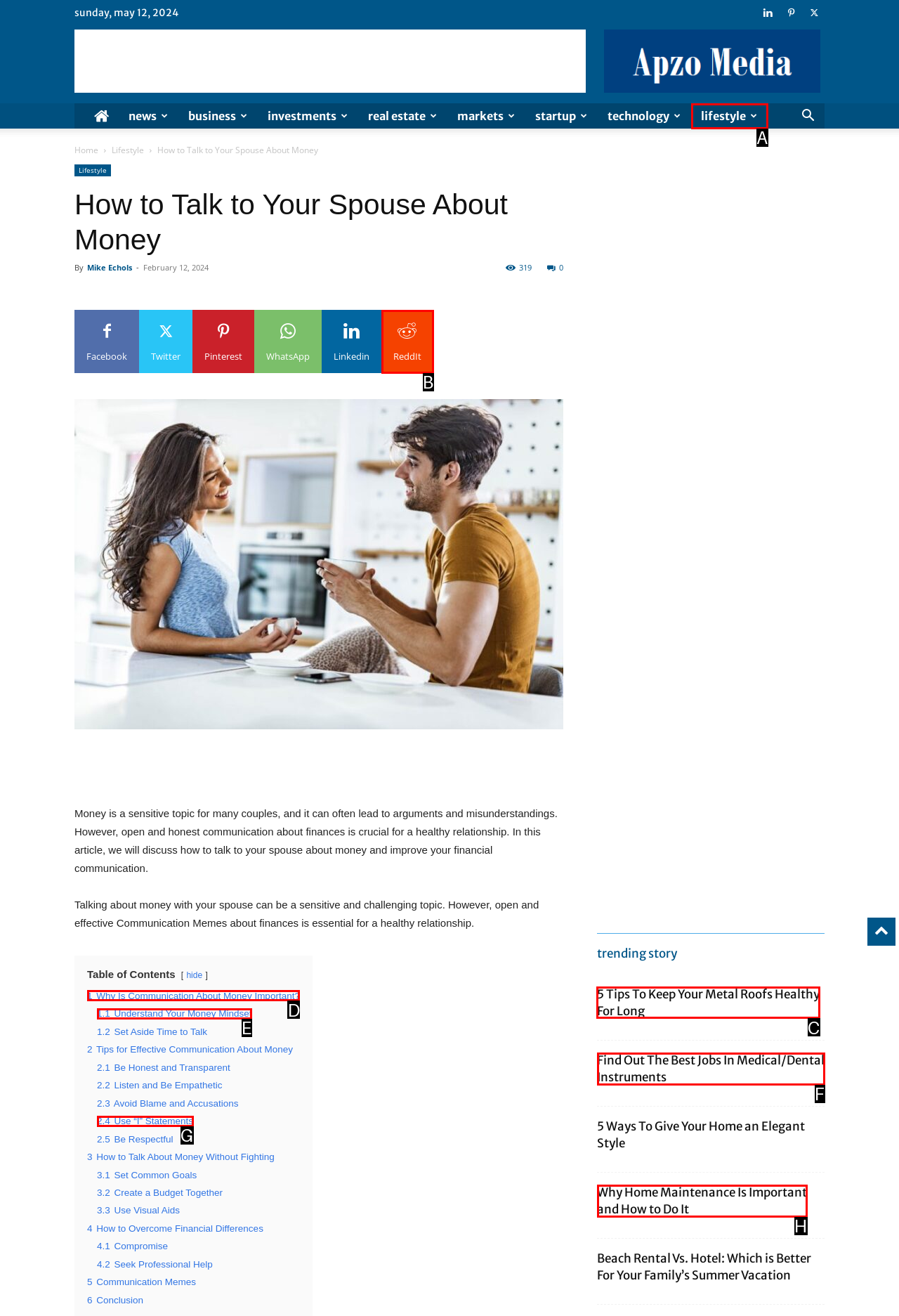Select the correct UI element to complete the task: Read the article '5 Tips To Keep Your Metal Roofs Healthy For Long'
Please provide the letter of the chosen option.

C